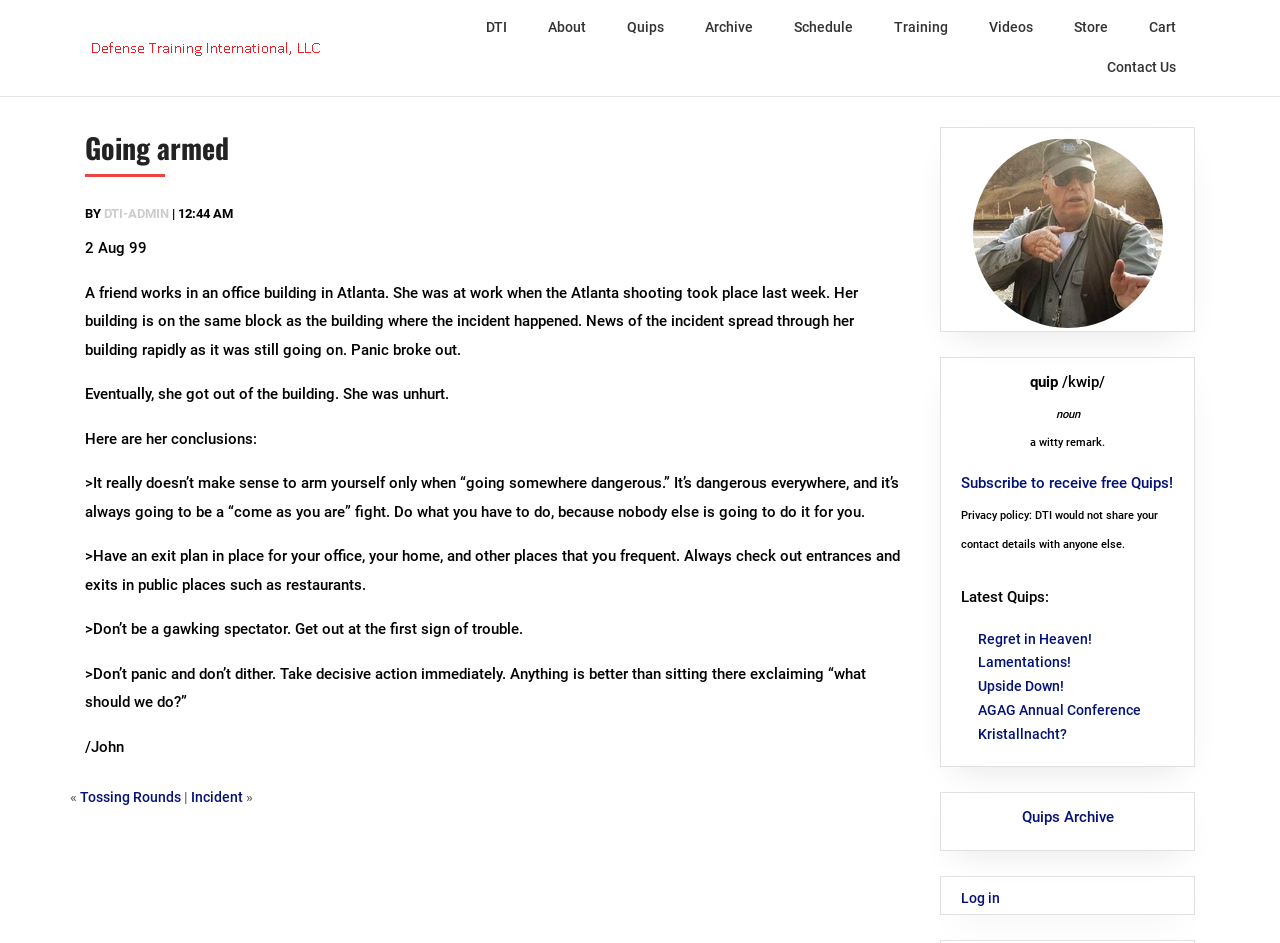Provide an in-depth caption for the elements present on the webpage.

The webpage is titled "Going armed – Defense Training International" and features a logo at the top left corner. Below the logo, there is a navigation menu with links to various sections of the website, including "DTI", "About", "Quips", "Archive", "Schedule", "Training", "Videos", "Store", "Cart", and "Contact Us". 

The main content of the webpage is a blog post or article titled "Going armed". The article begins with a brief introduction, followed by a personal anecdote about a friend's experience during the Atlanta shooting. The friend shares her conclusions about the importance of being prepared and having an exit plan in place. 

The article continues with a series of quotes or tips, each highlighted in a separate paragraph. These quotes emphasize the importance of being proactive, having a plan, and taking decisive action in emergency situations. 

To the right of the article, there is a section with a heading "quip" and a definition of the word. Below this, there is a link to subscribe to receive free Quips, along with a privacy policy statement. 

Further down the page, there is a section titled "Latest Quips" with links to several Quips, including "Regret in Heaven!", "Lamentations!", "Upside Down!", "AGAG Annual Conference", and "Kristallnacht?". 

At the bottom of the page, there are links to the Quips Archive and a Log in option.